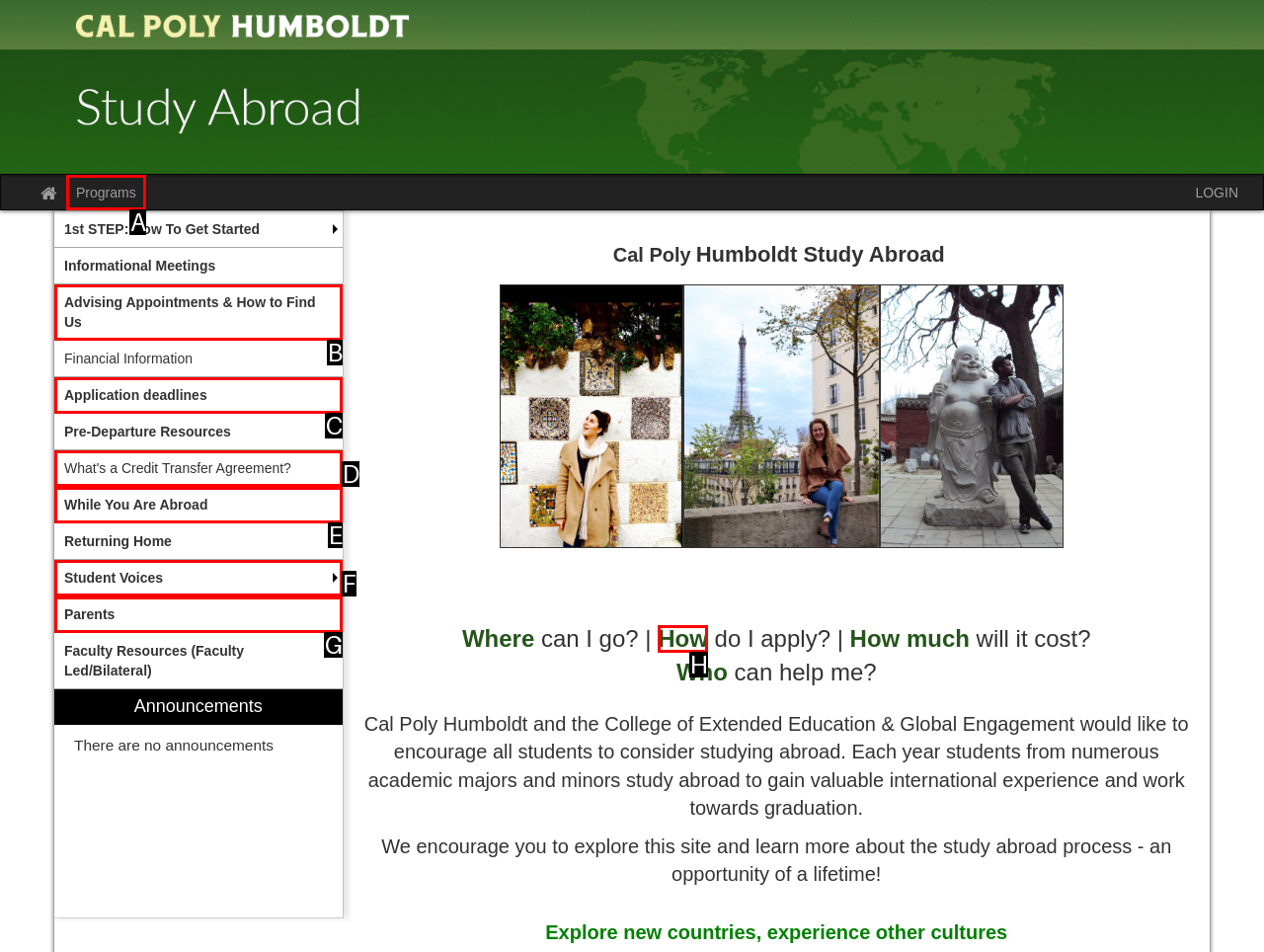Select the option that fits this description: What's a Credit Transfer Agreement?
Answer with the corresponding letter directly.

D